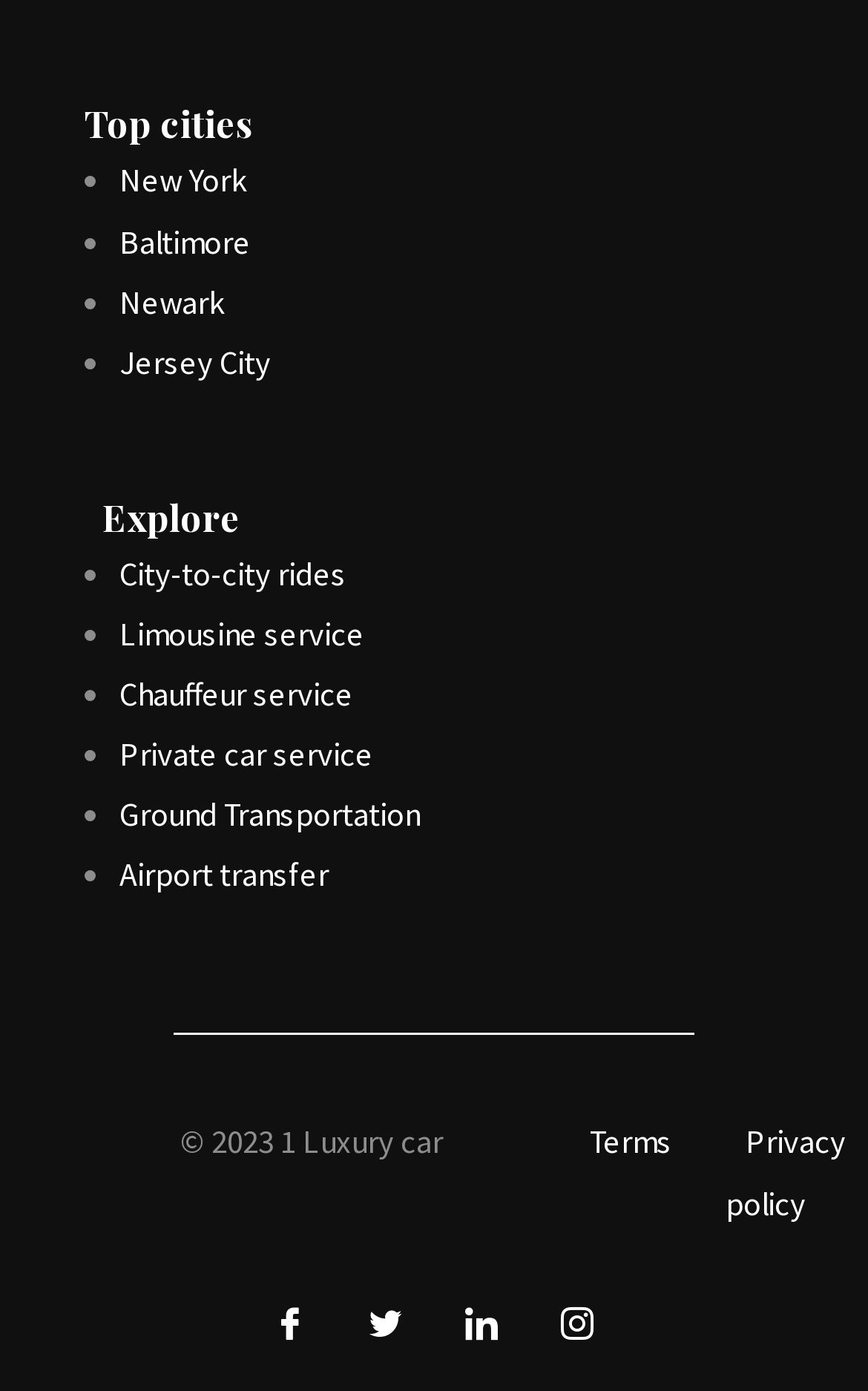What is the copyright year?
Give a single word or phrase as your answer by examining the image.

2023